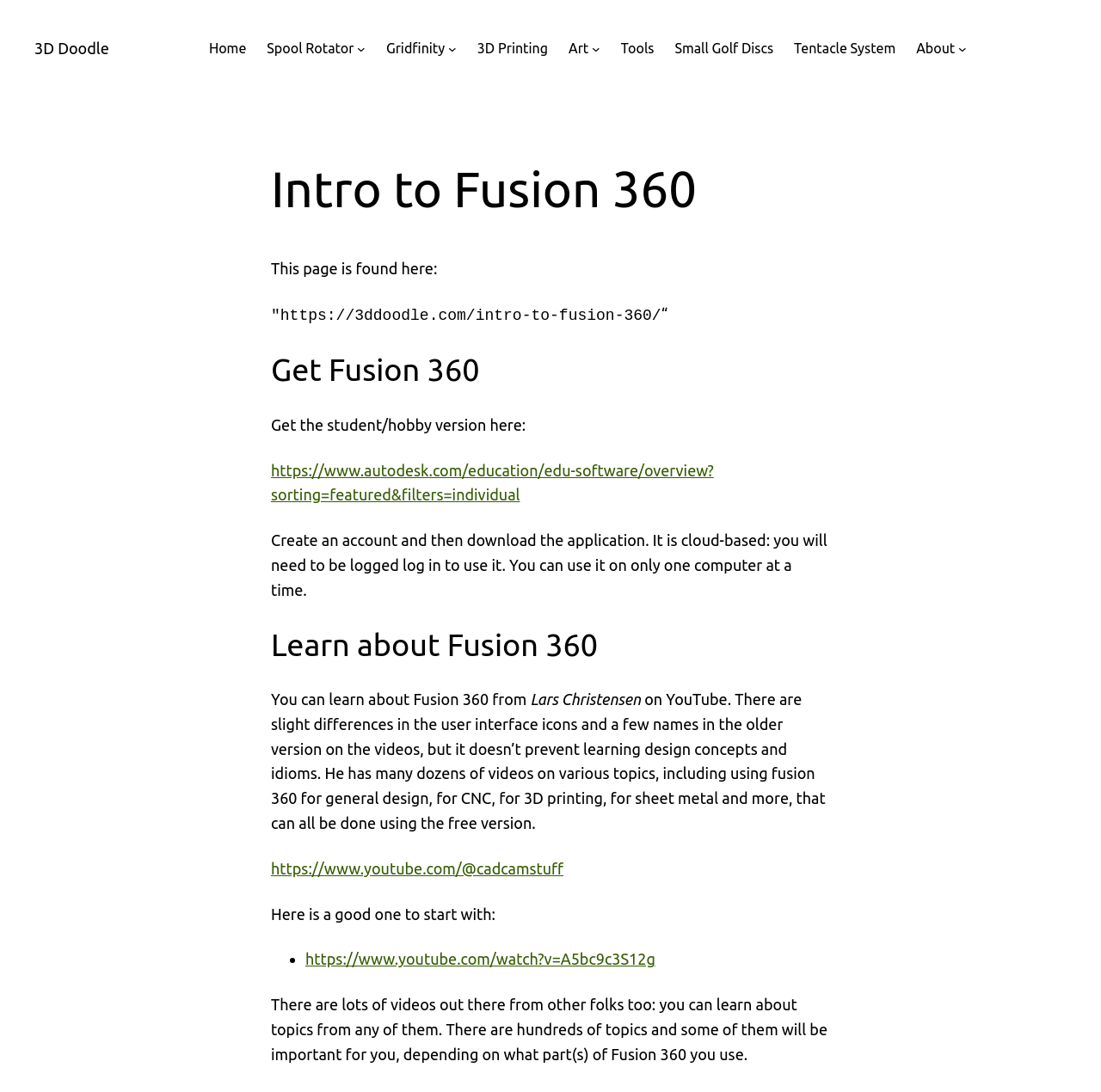Who is the YouTube creator recommended for learning Fusion 360?
Please answer the question with a detailed and comprehensive explanation.

The page recommends learning about Fusion 360 from Lars Christensen on YouTube, and provides a link to his channel.